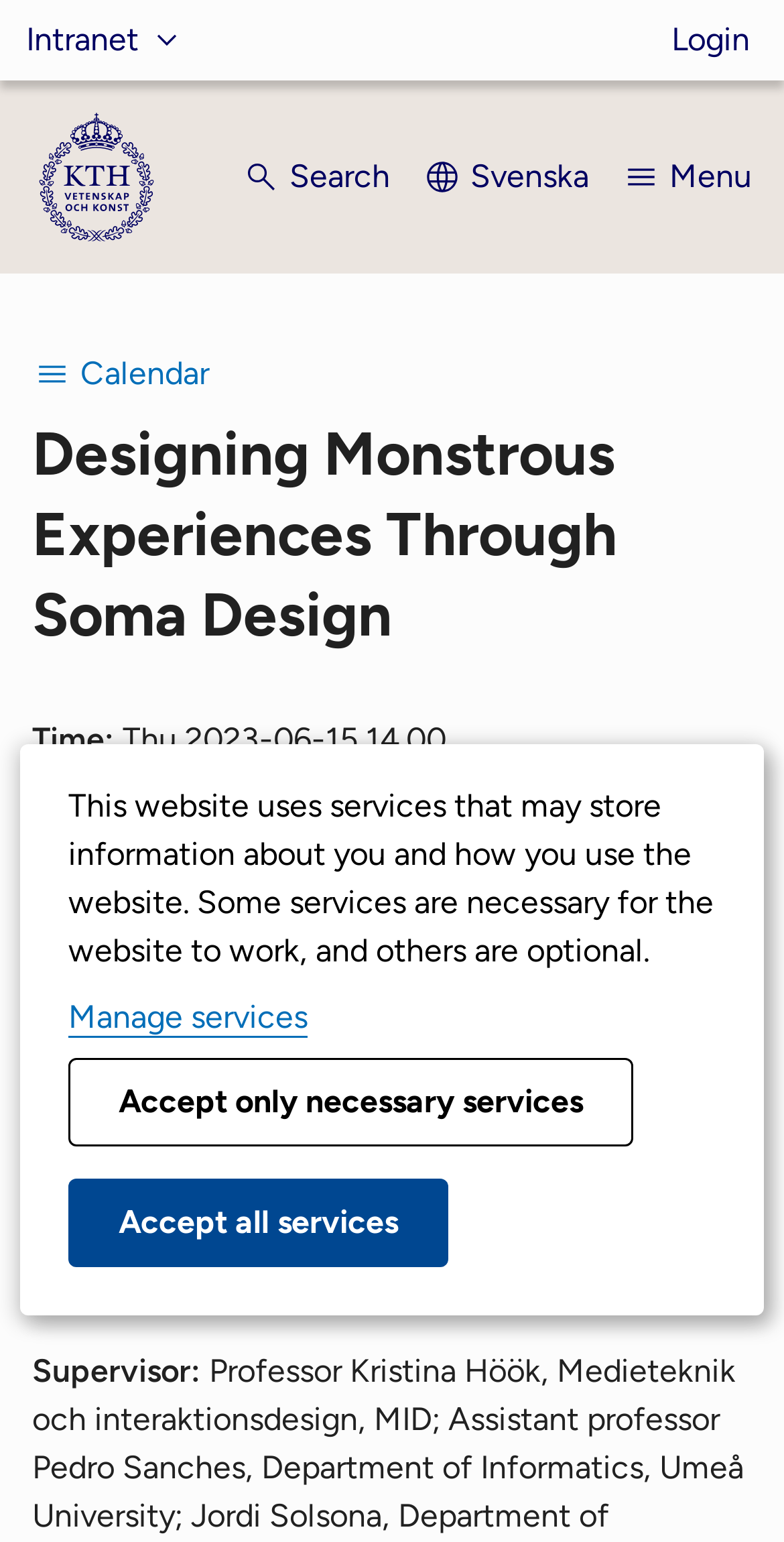Please provide a brief answer to the following inquiry using a single word or phrase:
Who is the doctoral student?

Pavel Karpashevich